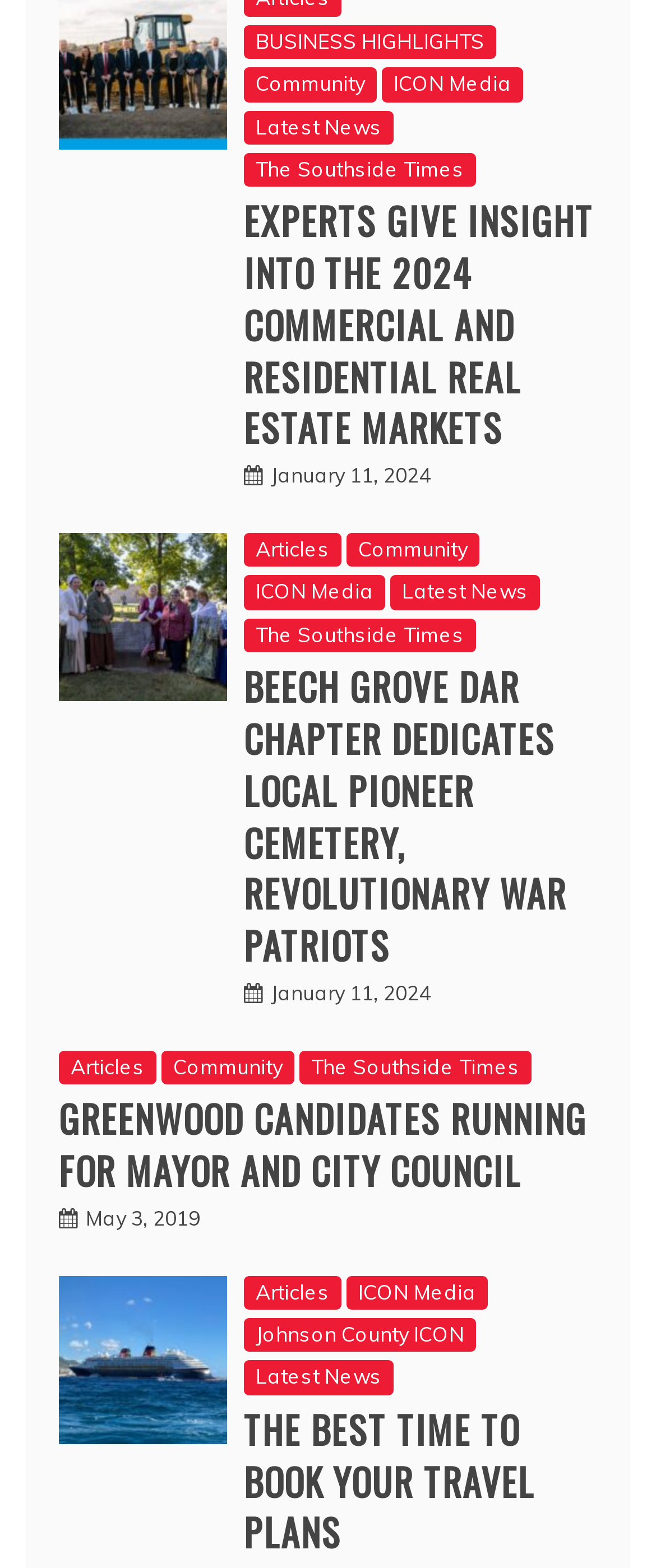How many links are there in the top navigation bar?
Use the screenshot to answer the question with a single word or phrase.

5